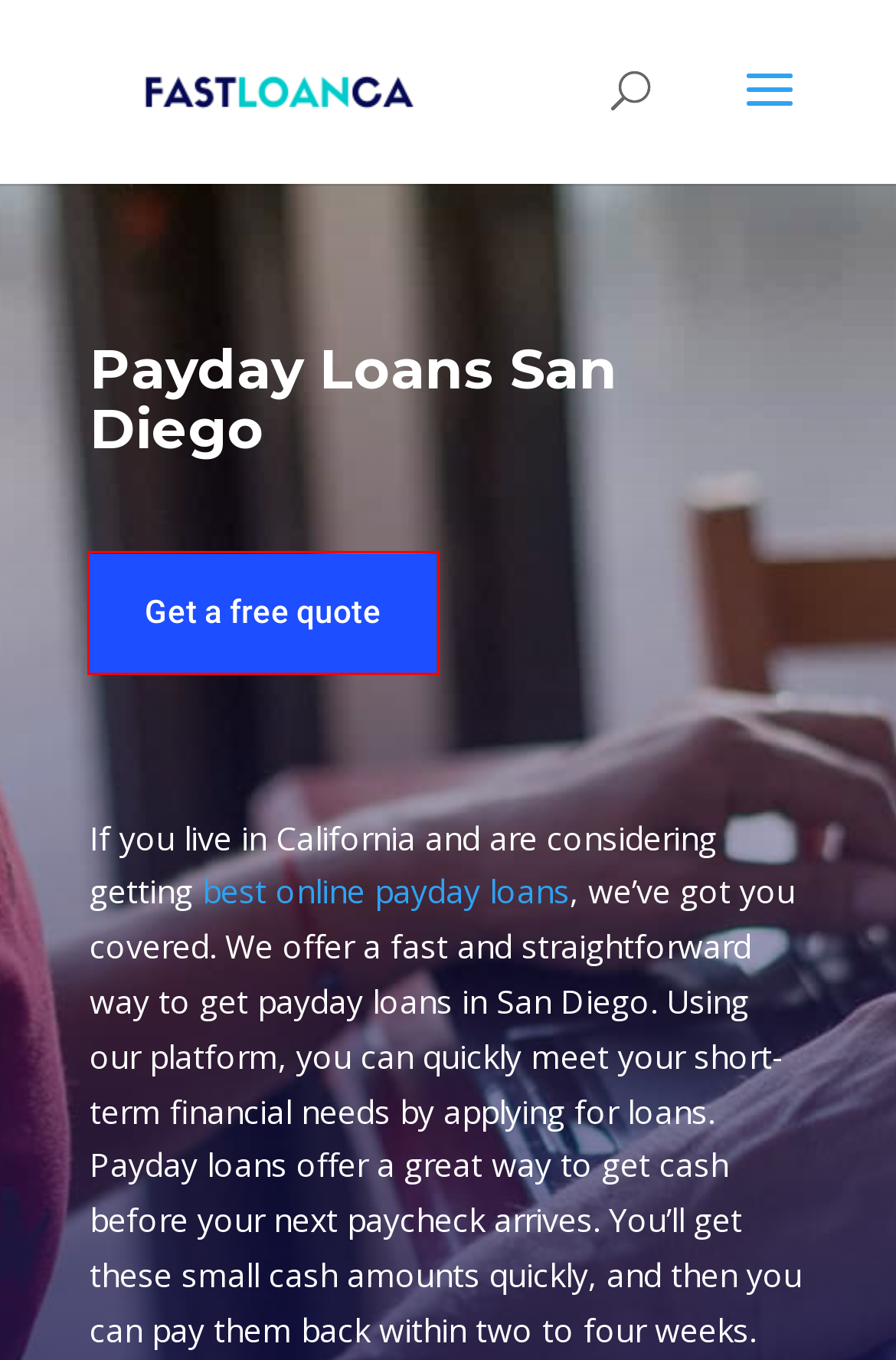Look at the screenshot of a webpage with a red bounding box and select the webpage description that best corresponds to the new page after clicking the element in the red box. Here are the options:
A. Blog - fastloanca
B. Payday Loans Online California
C. Contact Us - fastloanca
D. #1 Installment loans california: Fast Loan CA
E. About Us - fastloanca
F. Fast Loan CA Terms & Conditions - fastloanca
G. Services - fastloanca
H. Loans In 5 Minutes: Hassel Free Same Day Loans

C